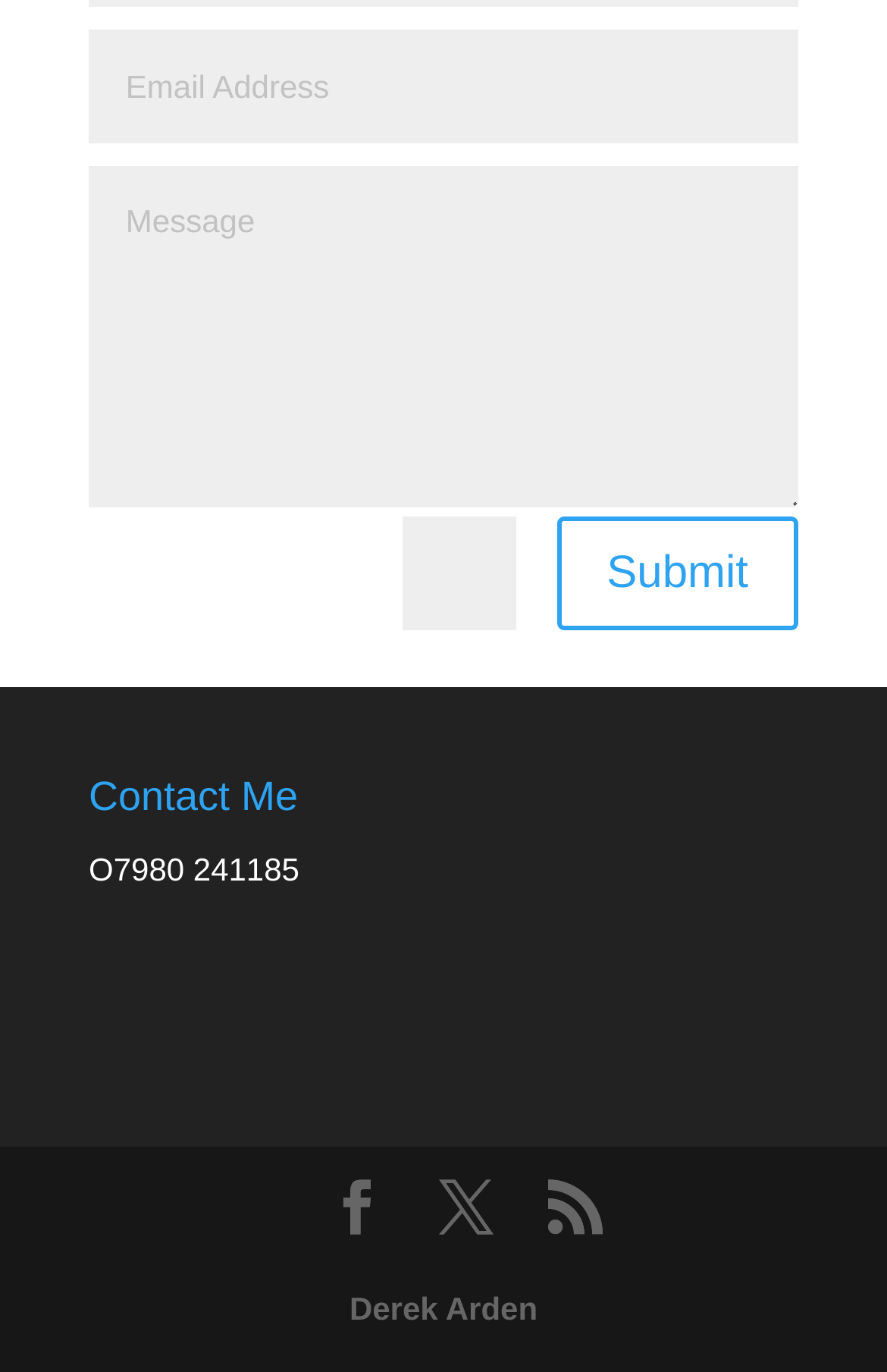Can you find the bounding box coordinates for the element that needs to be clicked to execute this instruction: "Click the link to contact Derek Arden"? The coordinates should be given as four float numbers between 0 and 1, i.e., [left, top, right, bottom].

[0.394, 0.941, 0.606, 0.967]